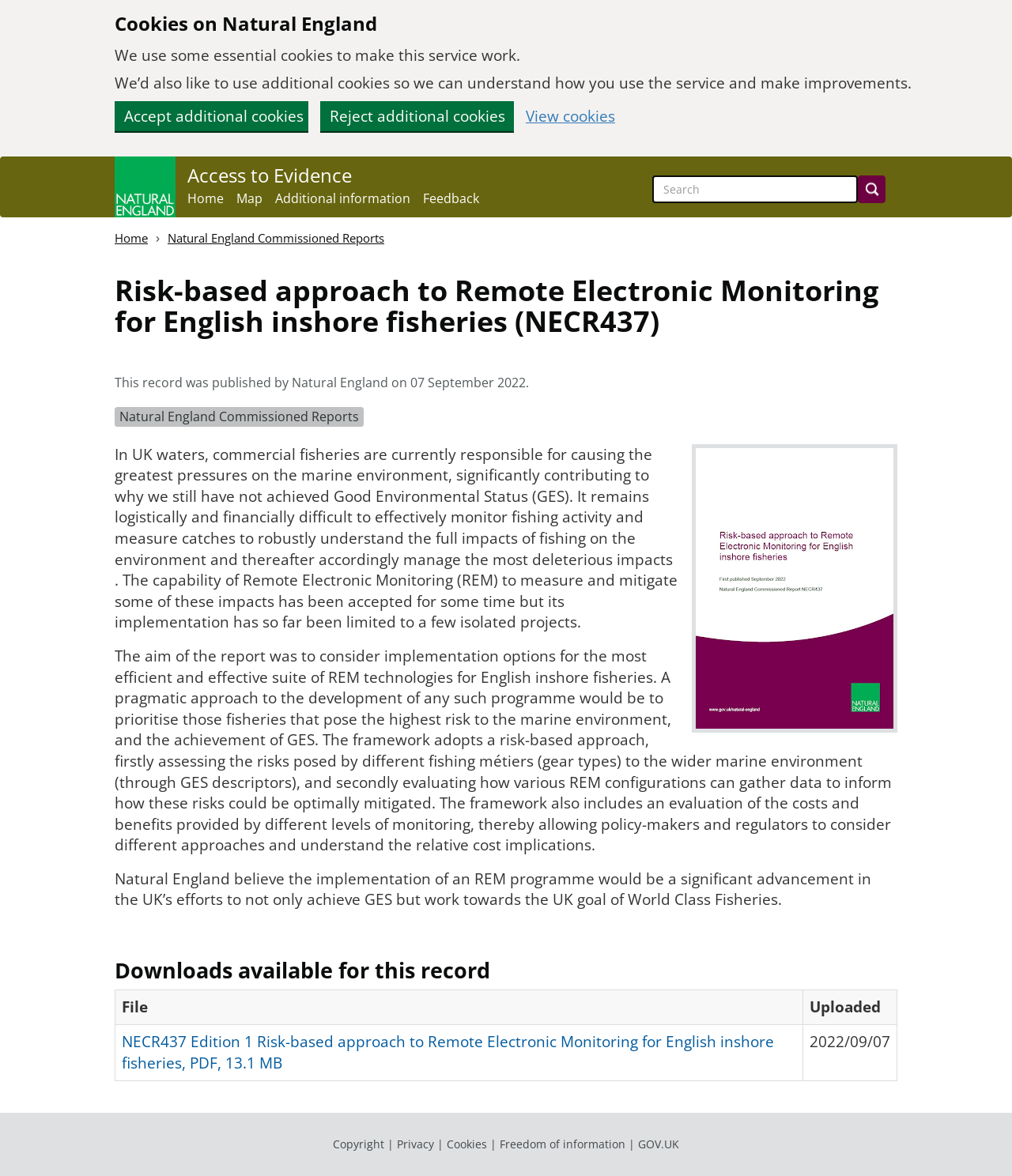Answer the following inquiry with a single word or phrase:
What is the name of the service using cookies?

Natural England